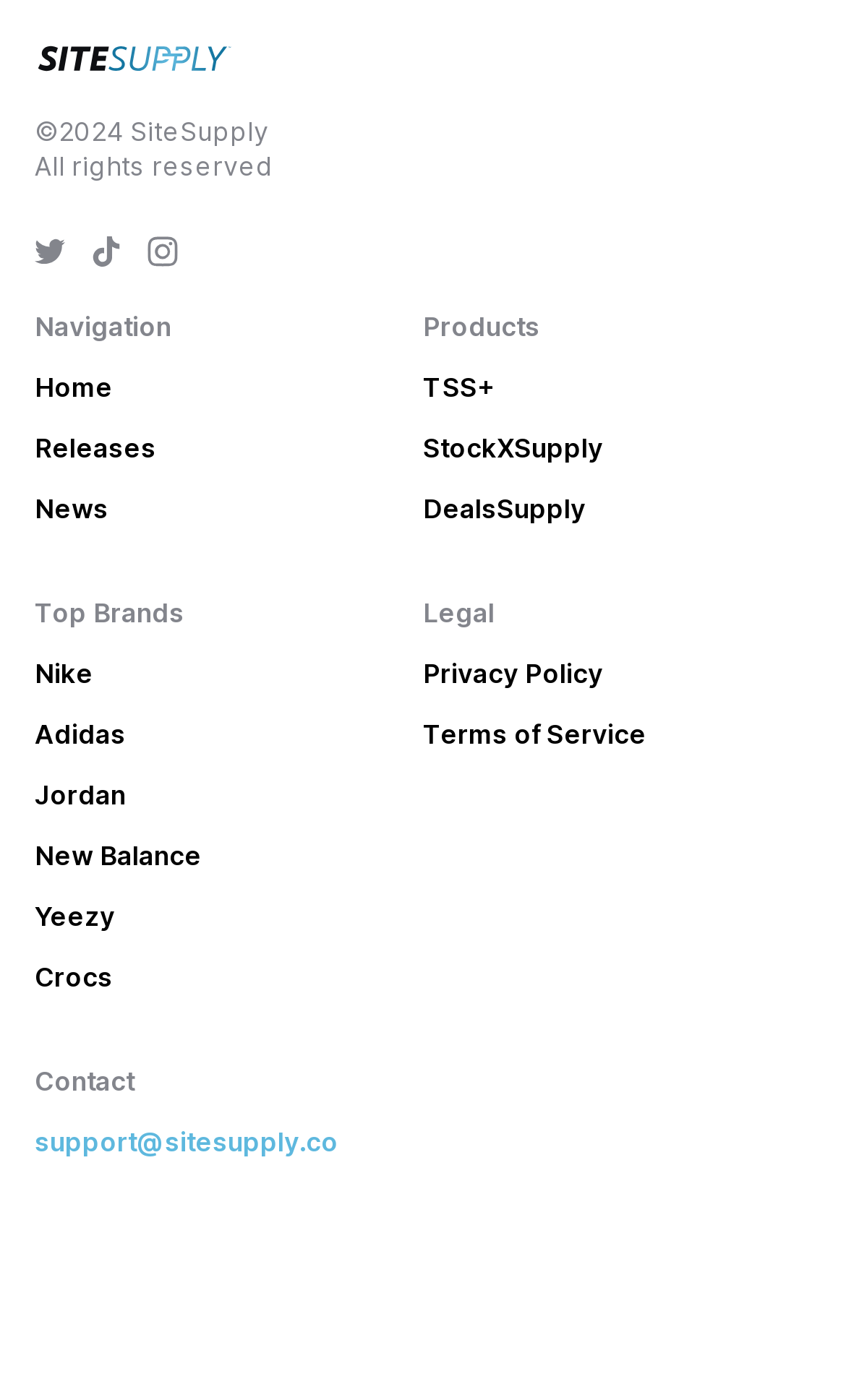How many product links are there?
Provide a detailed and well-explained answer to the question.

I looked at the section with the heading 'Products' and found the list of links, which are 'TSS+', 'StockXSupply', and 'DealsSupply'.